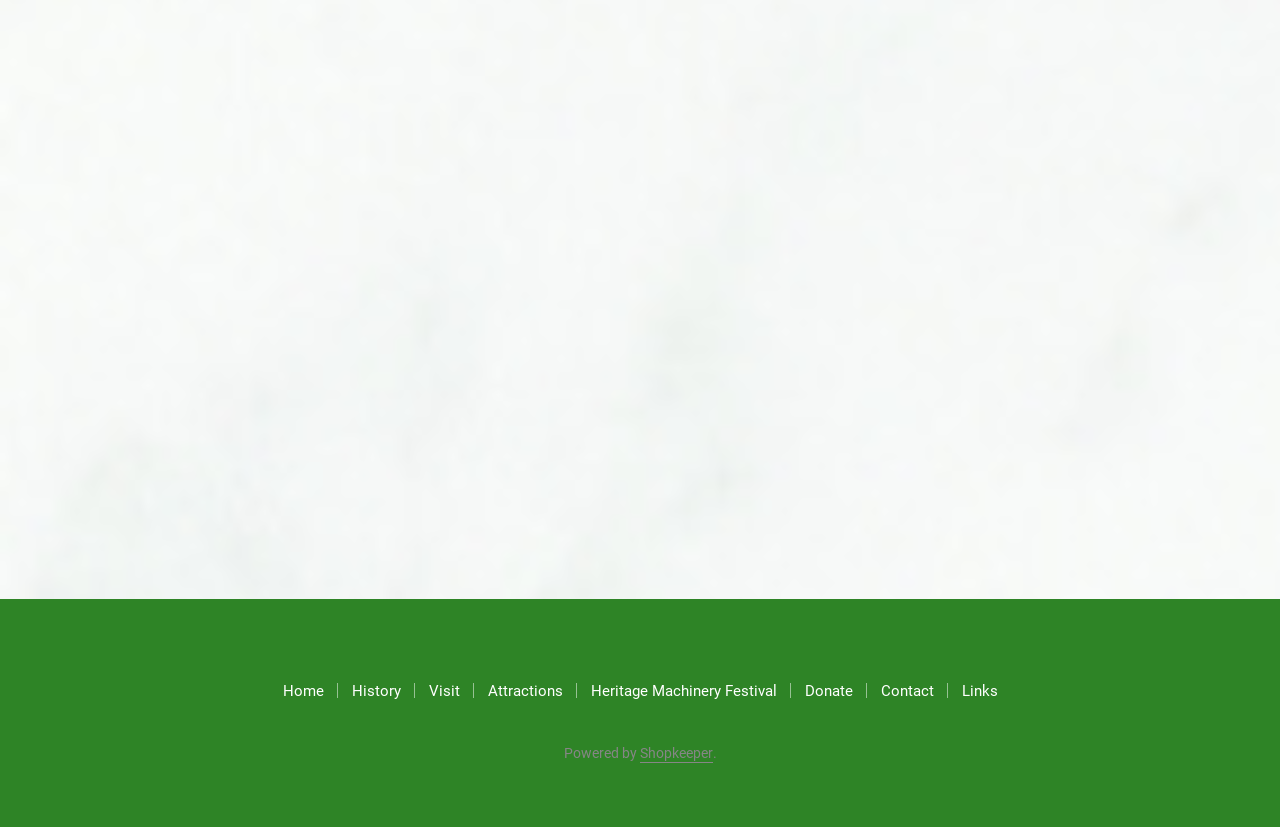What is the company powering the website?
Look at the image and respond with a one-word or short-phrase answer.

Shopkeeper